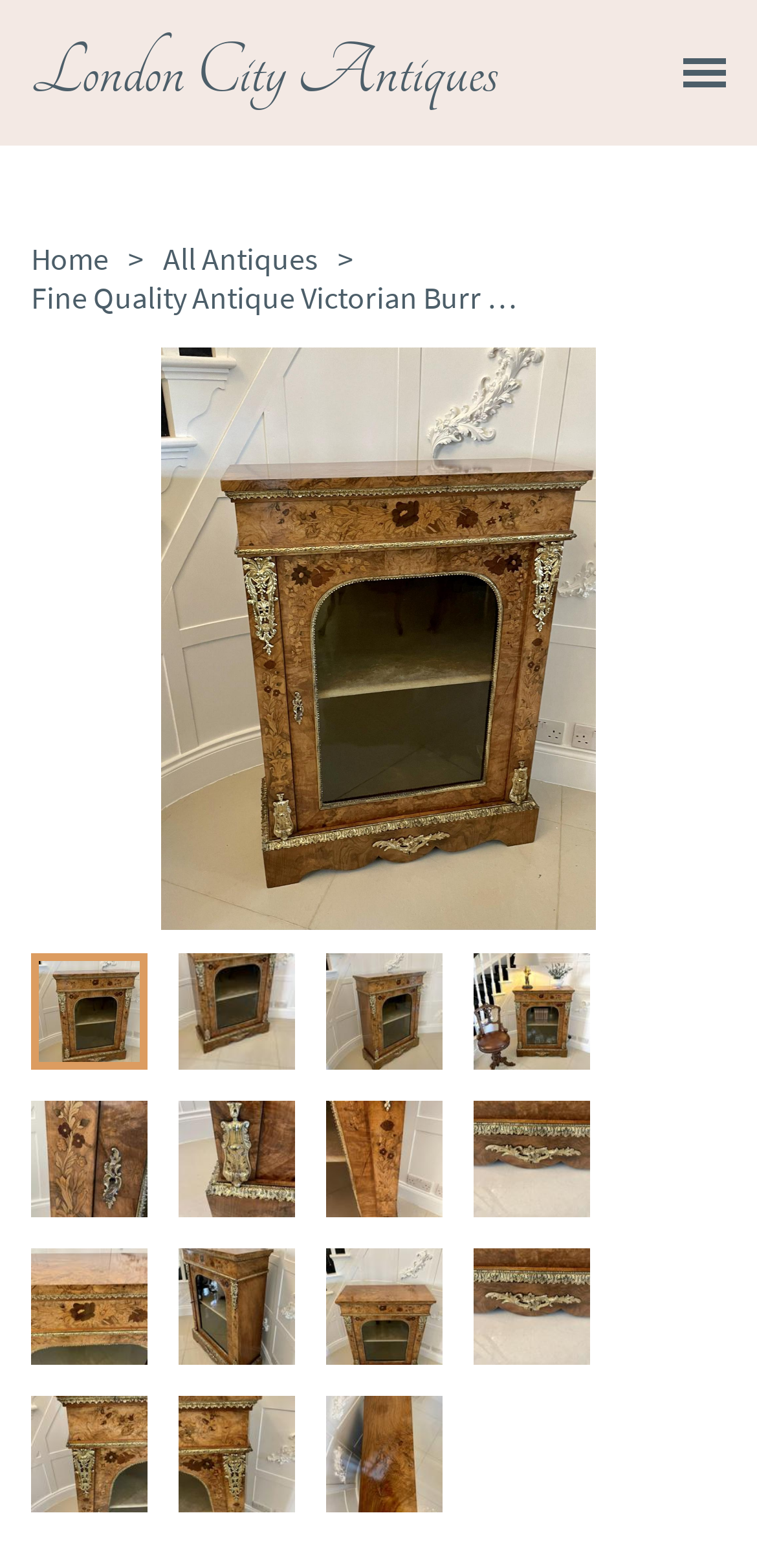Identify the bounding box for the UI element described as: "London City Antiques". Ensure the coordinates are four float numbers between 0 and 1, formatted as [left, top, right, bottom].

[0.041, 0.02, 0.659, 0.073]